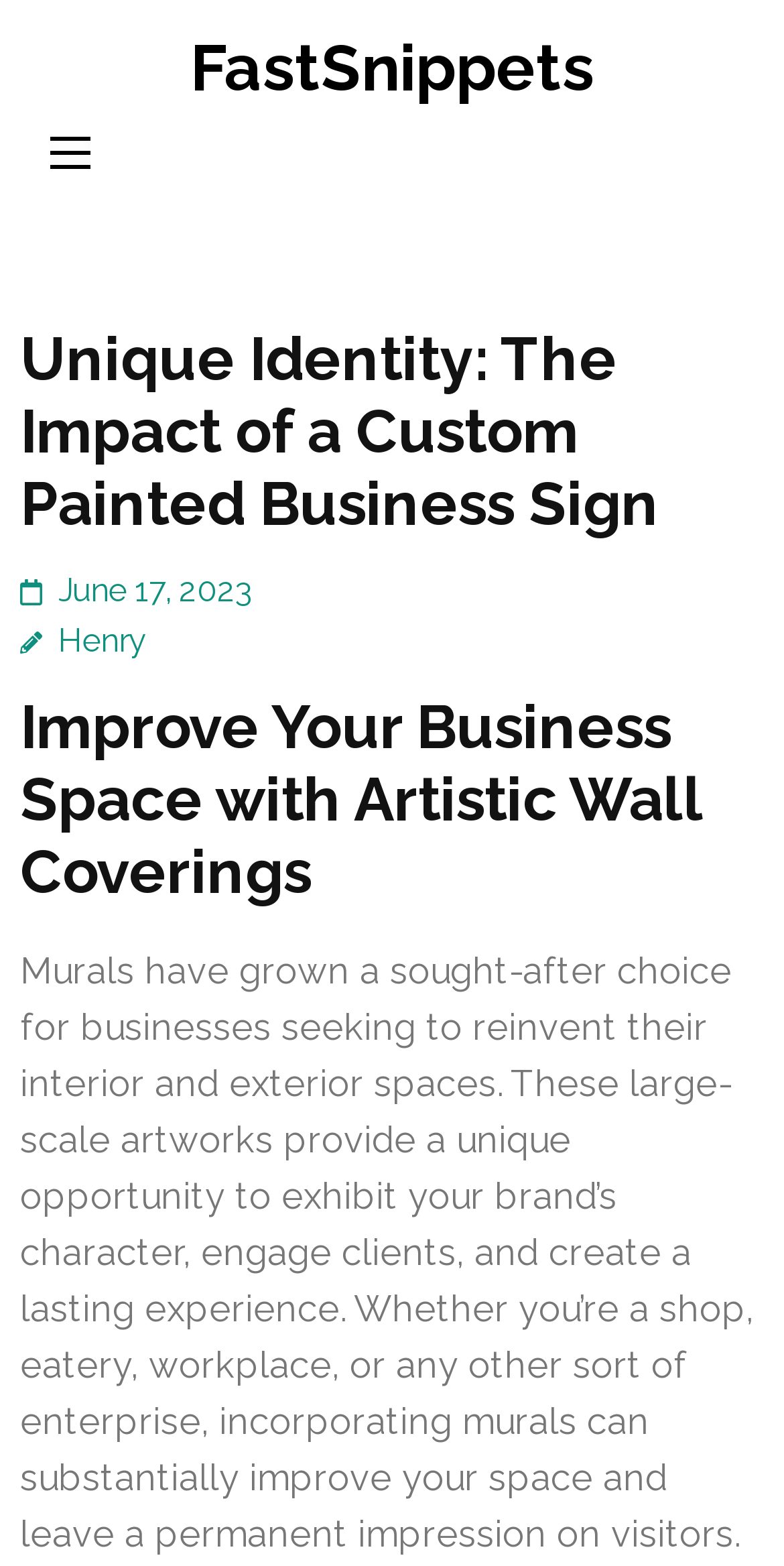Illustrate the webpage thoroughly, mentioning all important details.

The webpage is about the impact of custom painted business signs on a company's unique identity. At the top, there is a link to "FastSnippets" positioned almost centrally. Below it, a button is located on the left side, which expands to reveal a header section. 

In the header section, a main heading "Unique Identity: The Impact of a Custom Painted Business Sign" is displayed prominently. To the right of the heading, there is a link showing the date "June 17, 2023", and below it, a link to the author "Henry" is positioned. 

Further down, a subheading "Improve Your Business Space with Artistic Wall Coverings" is displayed. Below the subheading, a large block of text explains how murals can benefit businesses by showcasing their brand's character, engaging clients, and creating a lasting experience. This text occupies most of the page's content area.